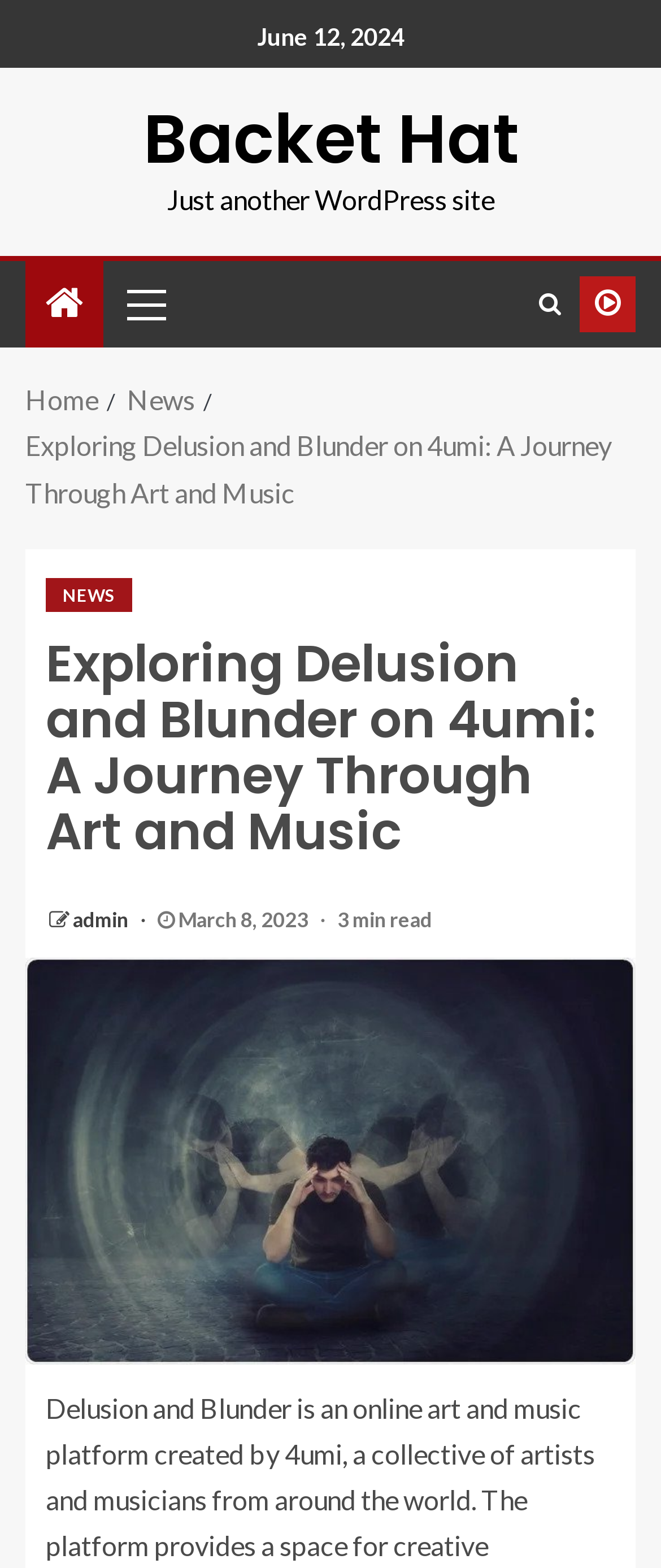What is the current page in the breadcrumb navigation?
Please analyze the image and answer the question with as much detail as possible.

I found the current page in the breadcrumb navigation by looking at the link element with the text 'Exploring Delusion and Blunder on 4umi: A Journey Through Art and Music' inside the navigation section.